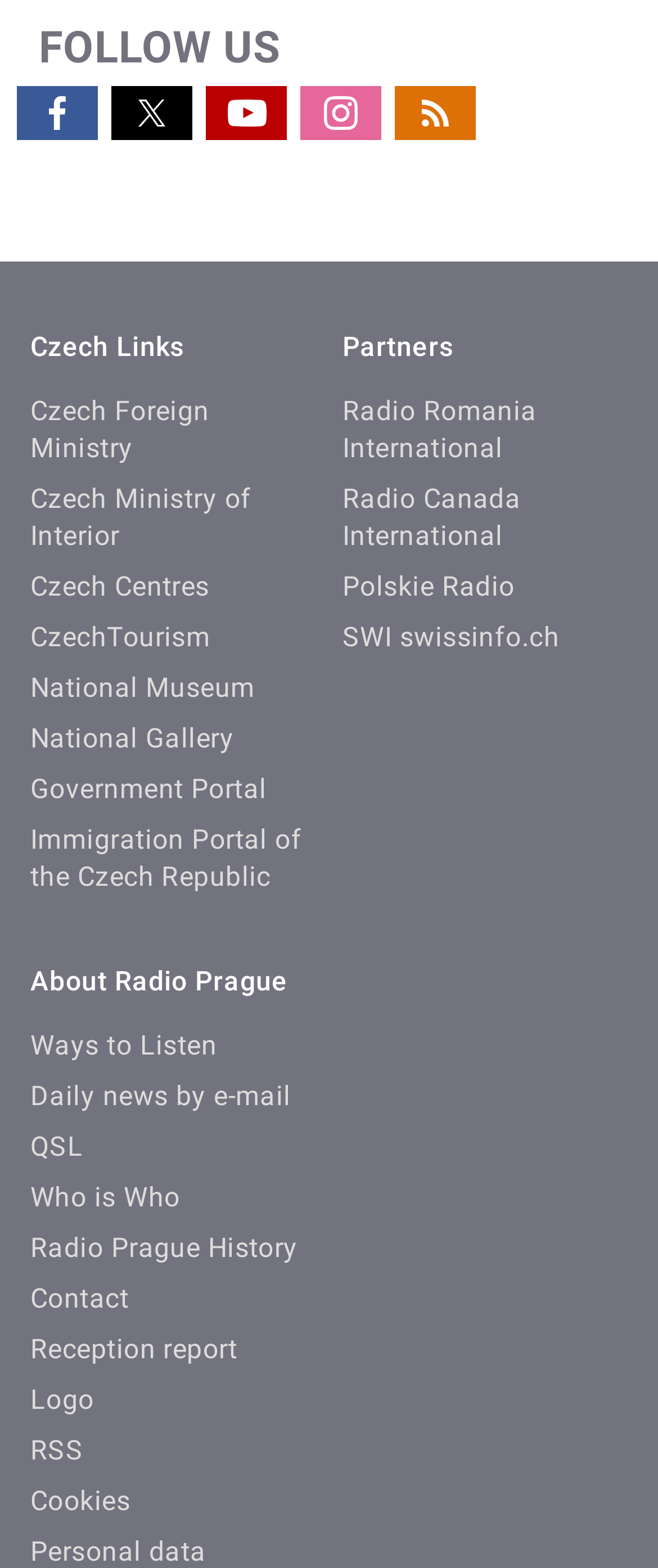Identify the bounding box coordinates for the UI element that matches this description: "Government Portal".

[0.046, 0.493, 0.406, 0.513]